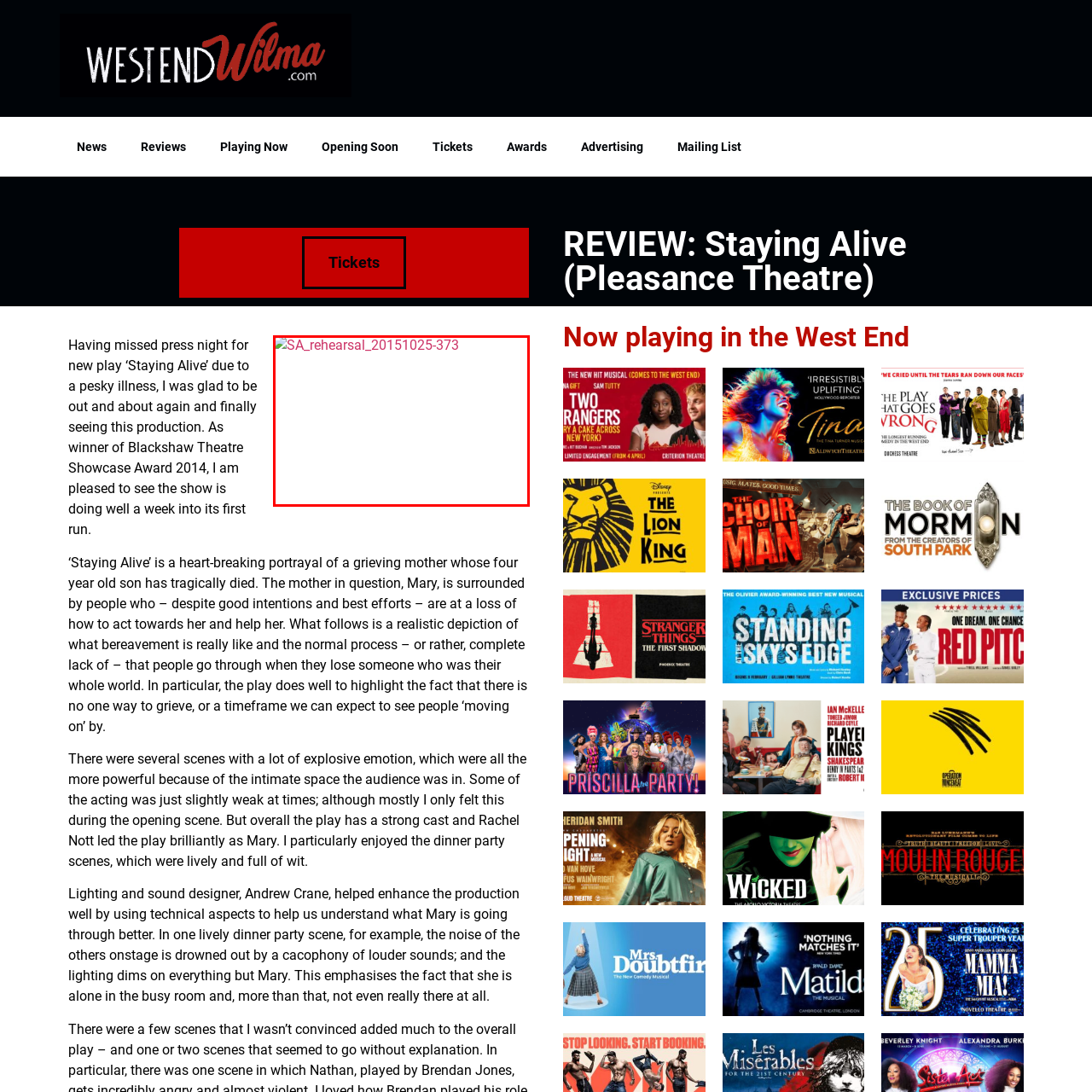View the image highlighted in red and provide one word or phrase: Where is the play being performed?

Pleasance Theatre